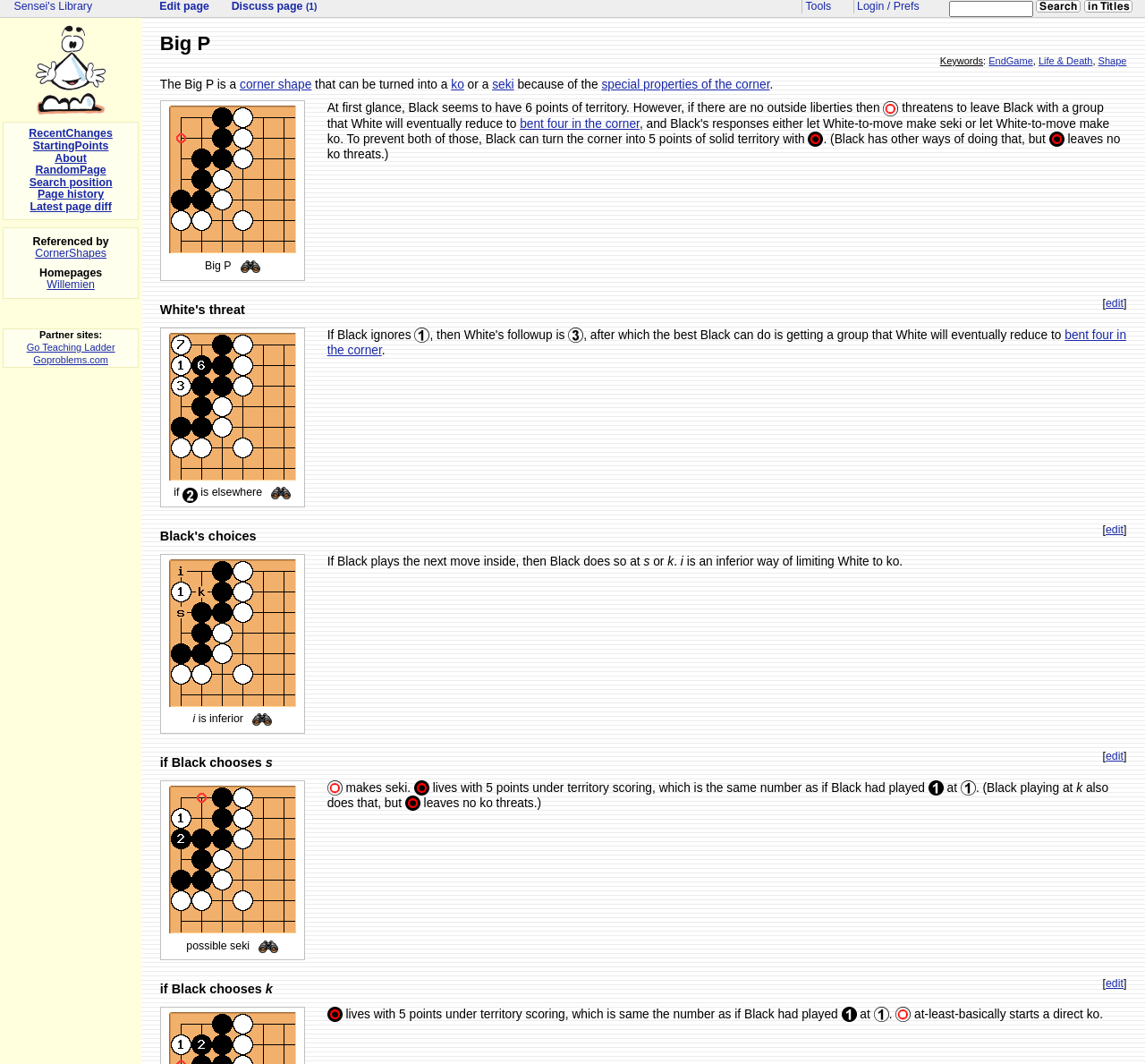Can you provide the bounding box coordinates for the element that should be clicked to implement the instruction: "Click on EndGame"?

[0.863, 0.052, 0.902, 0.062]